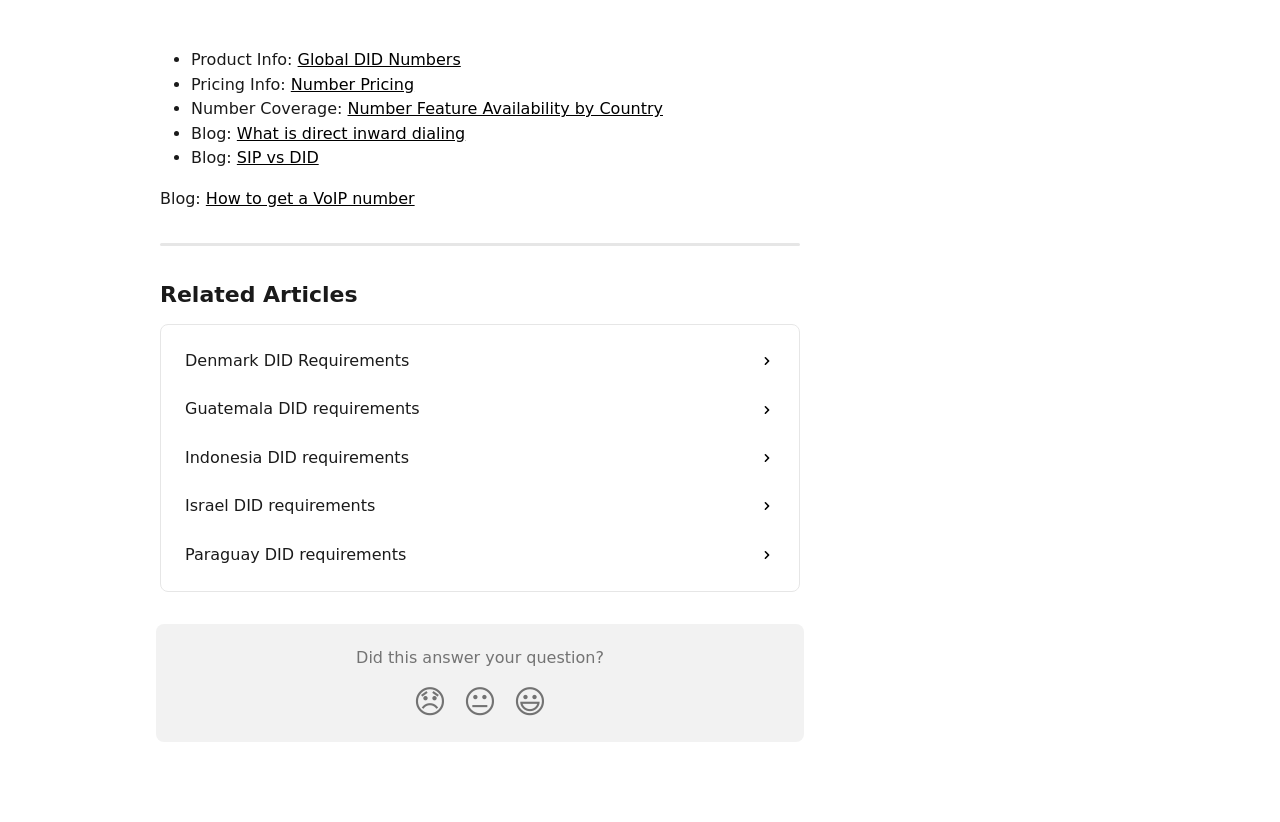Using the provided description Number Pricing, find the bounding box coordinates for the UI element. Provide the coordinates in (top-left x, top-left y, bottom-right x, bottom-right y) format, ensuring all values are between 0 and 1.

[0.227, 0.091, 0.323, 0.114]